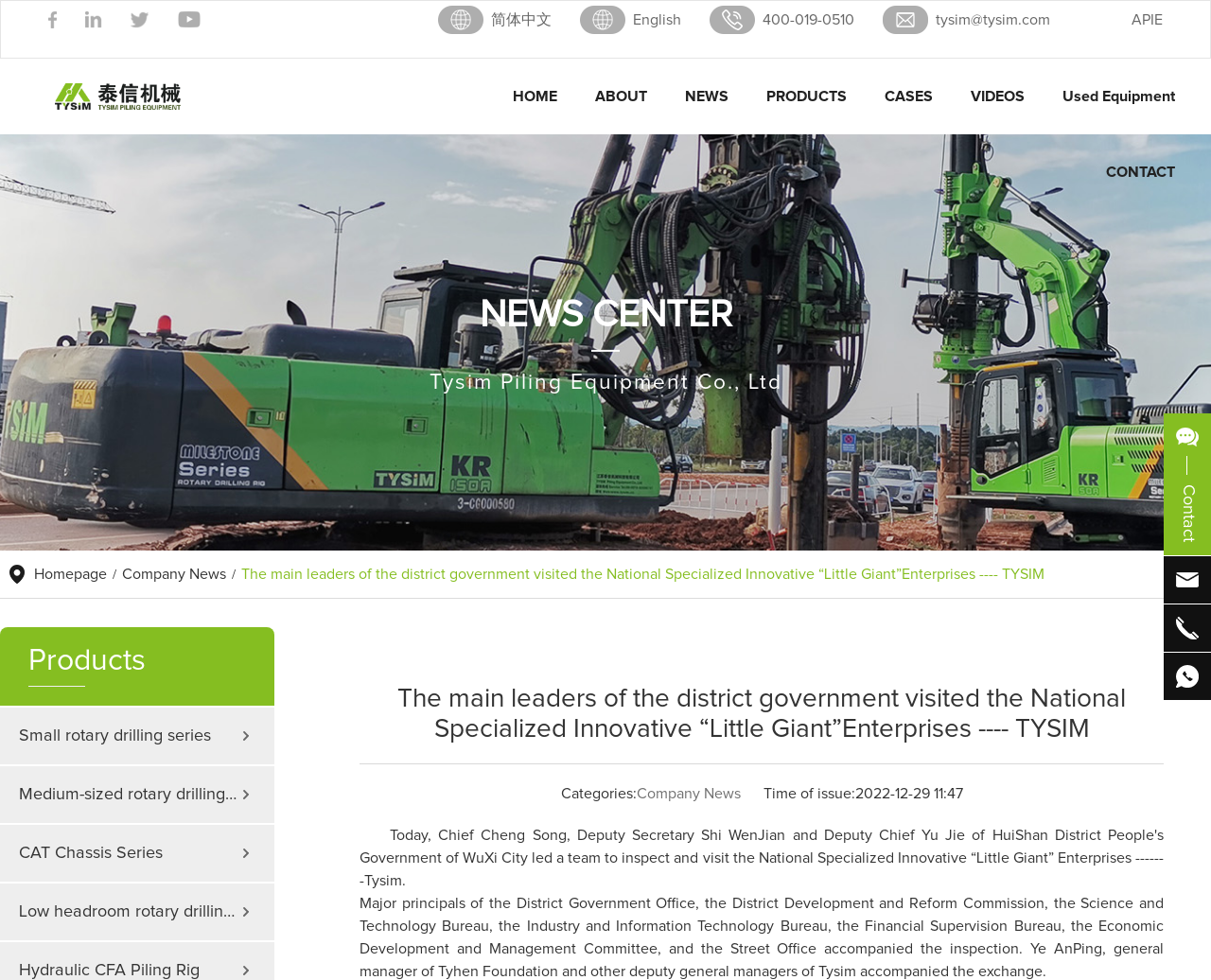Find and specify the bounding box coordinates that correspond to the clickable region for the instruction: "Click the English link".

[0.479, 0.001, 0.562, 0.04]